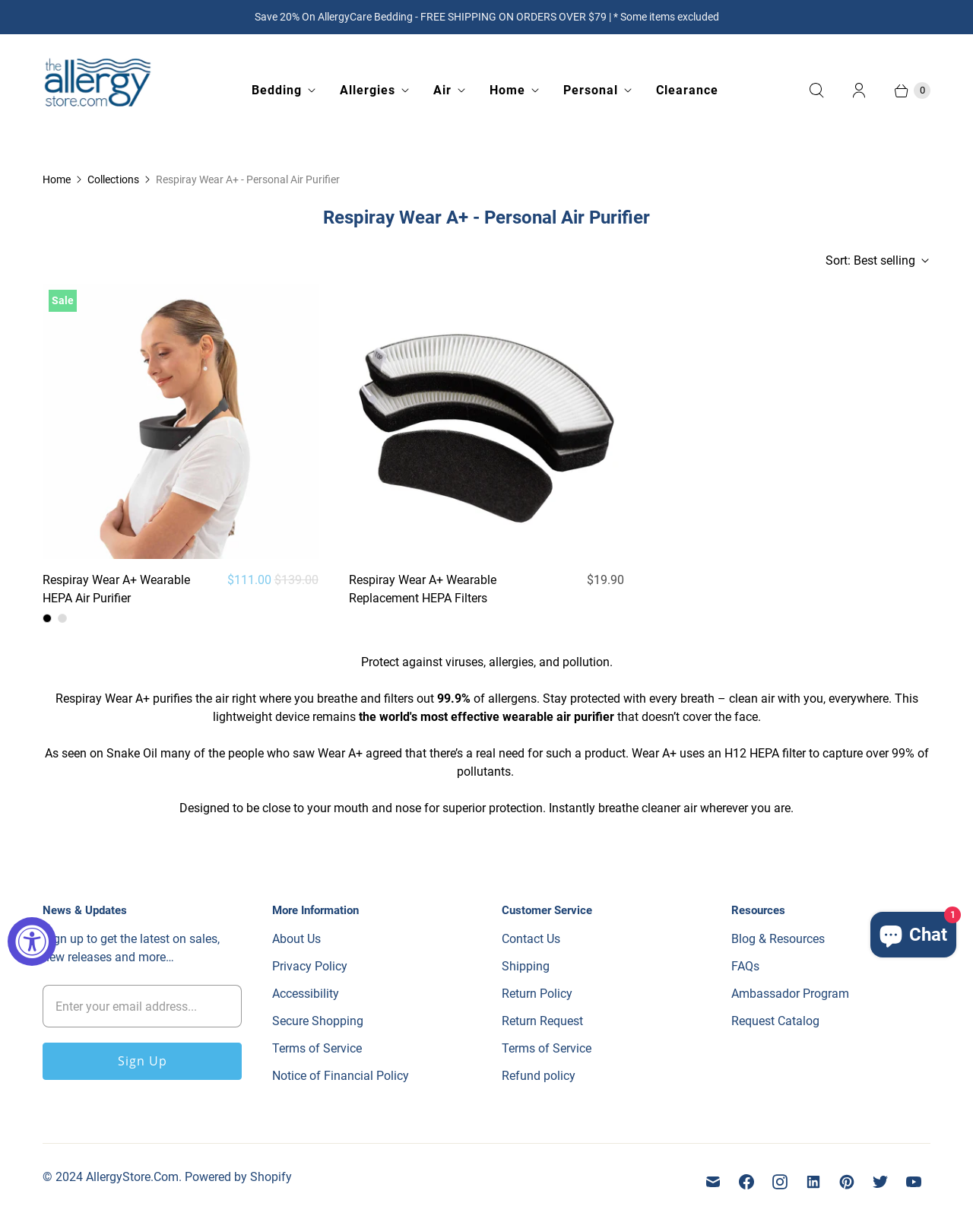Use a single word or phrase to answer the question:
What is the name of the air purifier product?

Respiray Wear A+